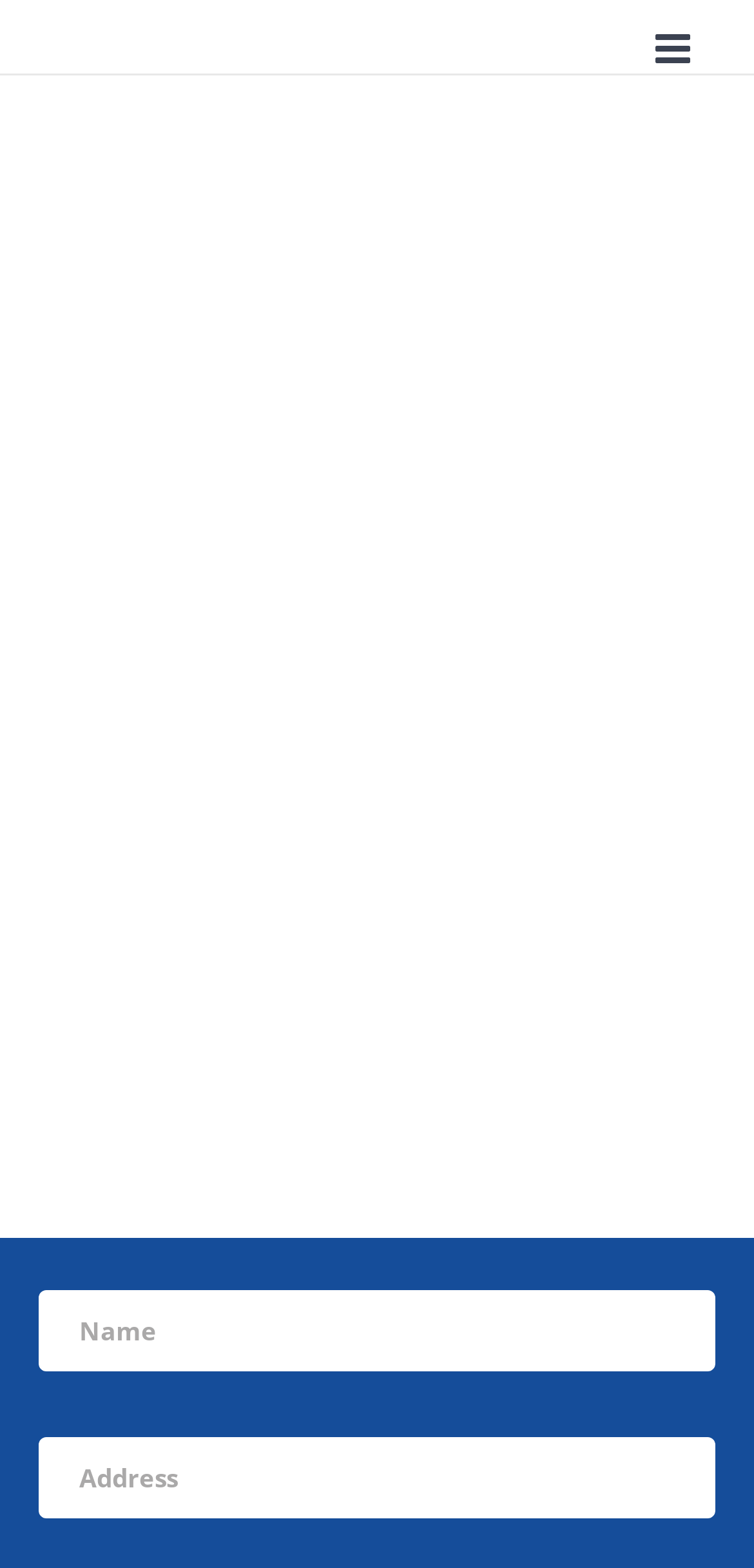Locate the heading on the webpage and return its text.

Sell Your Kemah Home Today!